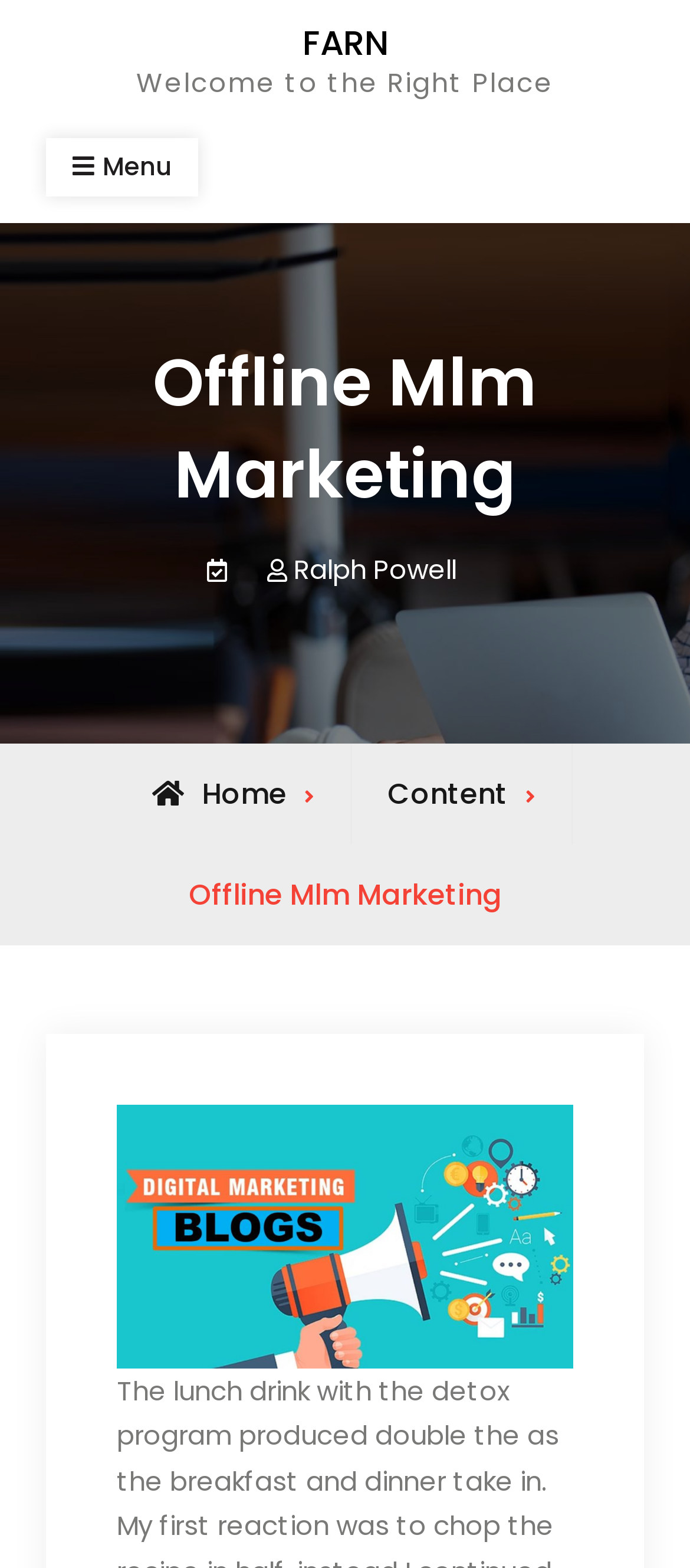Describe in detail what you see on the webpage.

The webpage is about Offline Mlm Marketing, with a title "Offline Mlm Marketing - FARN" at the top. Below the title, there is a link to "FARN" positioned slightly to the right. To the left of the title, there is a button with a menu icon, which is not expanded. 

Below the title, there is a heading "Offline Mlm Marketing" that spans almost the entire width of the page. Underneath the heading, there is a link to "Ralph Powell" positioned slightly to the right. 

On the top-right corner, there is a welcome message "Welcome to the Right Place". 

The webpage has a breadcrumbs section at the bottom, which contains three links: "Home" on the left, "Content" in the middle, and "Offline Mlm Marketing" on the right. The "Offline Mlm Marketing" link has an image below it, which takes up most of the bottom section of the page.